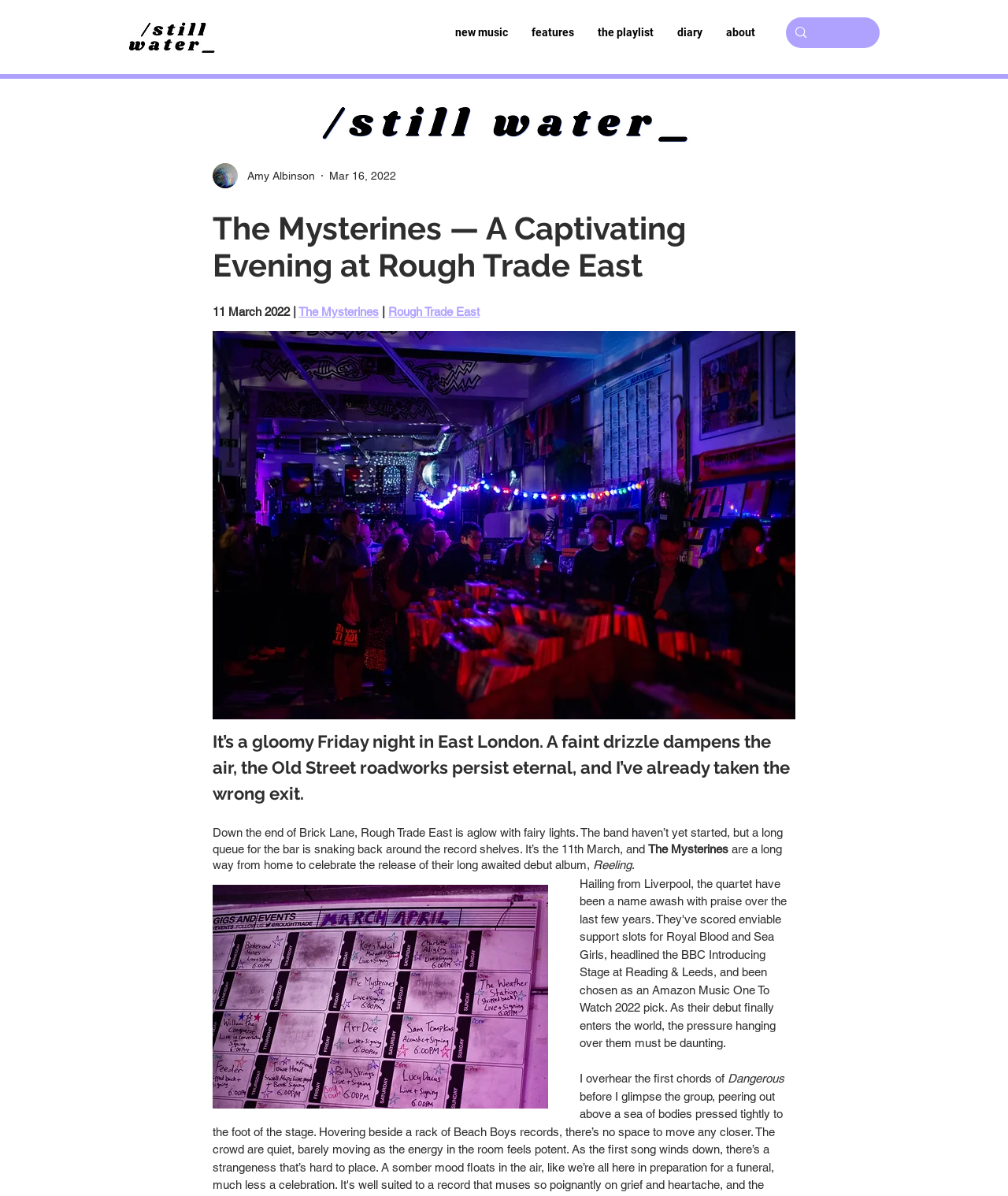Determine the bounding box coordinates of the UI element described below. Use the format (top-left x, top-left y, bottom-right x, bottom-right y) with floating point numbers between 0 and 1: name="q"

[0.81, 0.014, 0.84, 0.04]